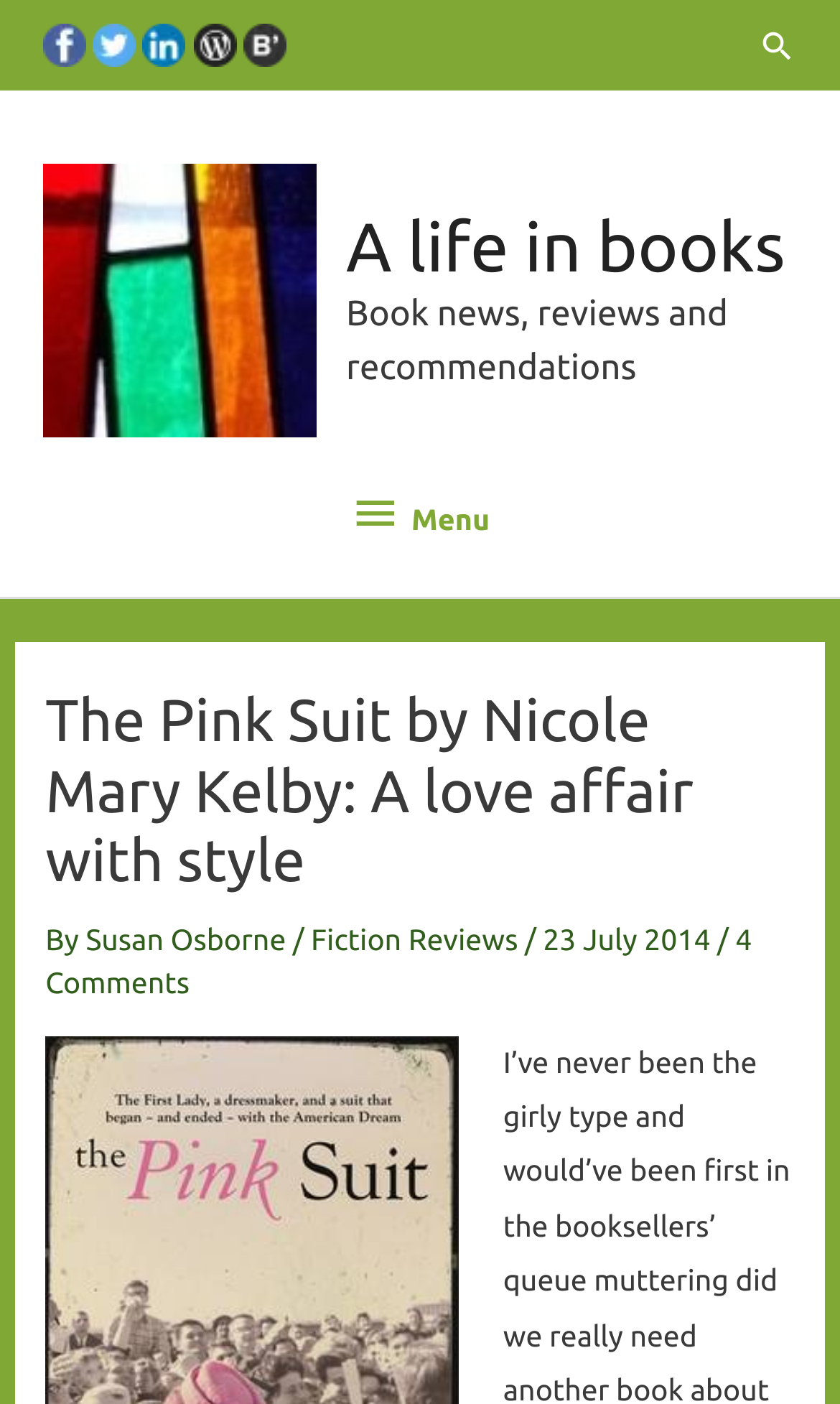Show the bounding box coordinates of the region that should be clicked to follow the instruction: "view Services."

None